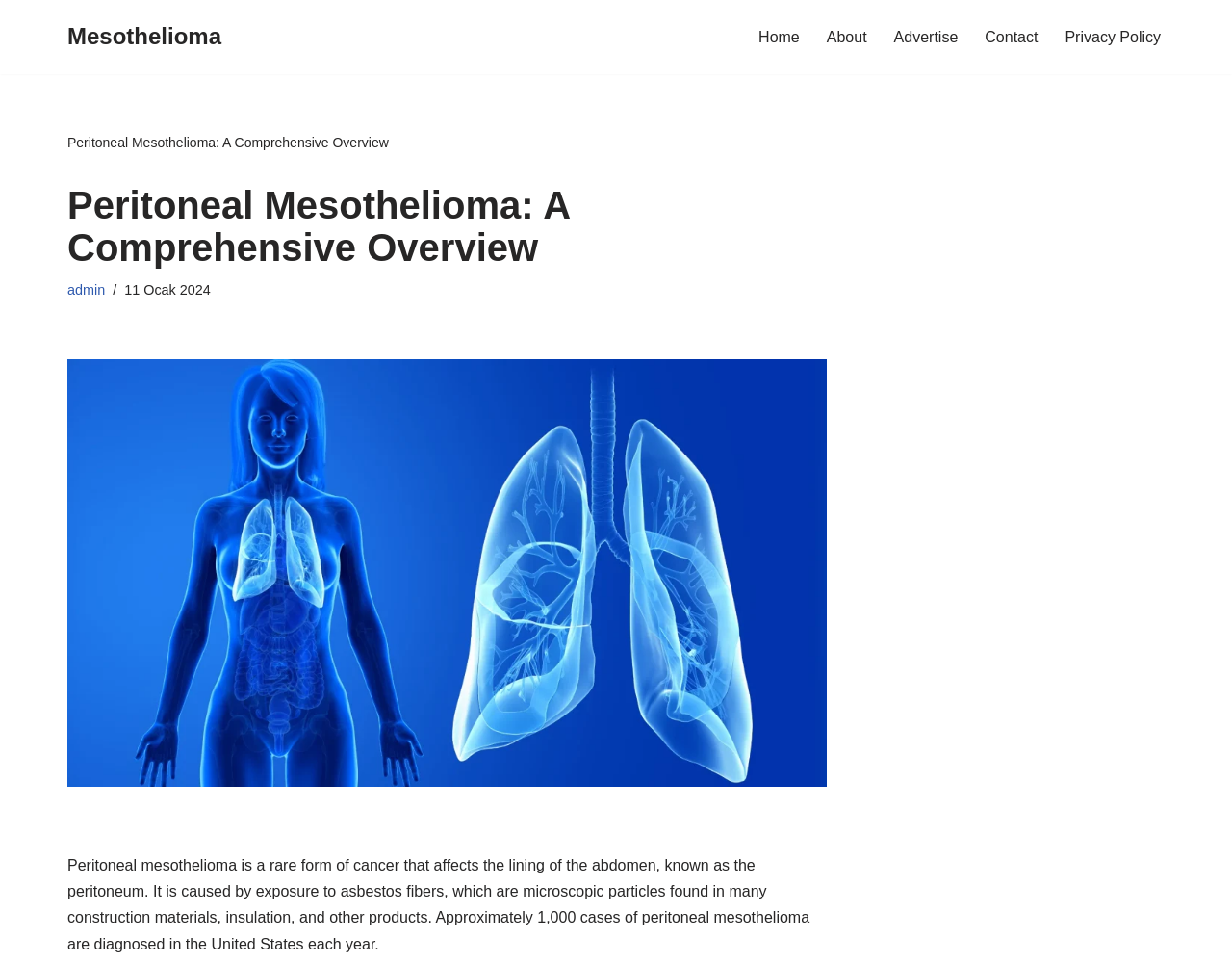What is the date of the latest article?
Provide a well-explained and detailed answer to the question.

The date of the latest article is obtained from the time element, which displays the date '11 Ocak 2024'.